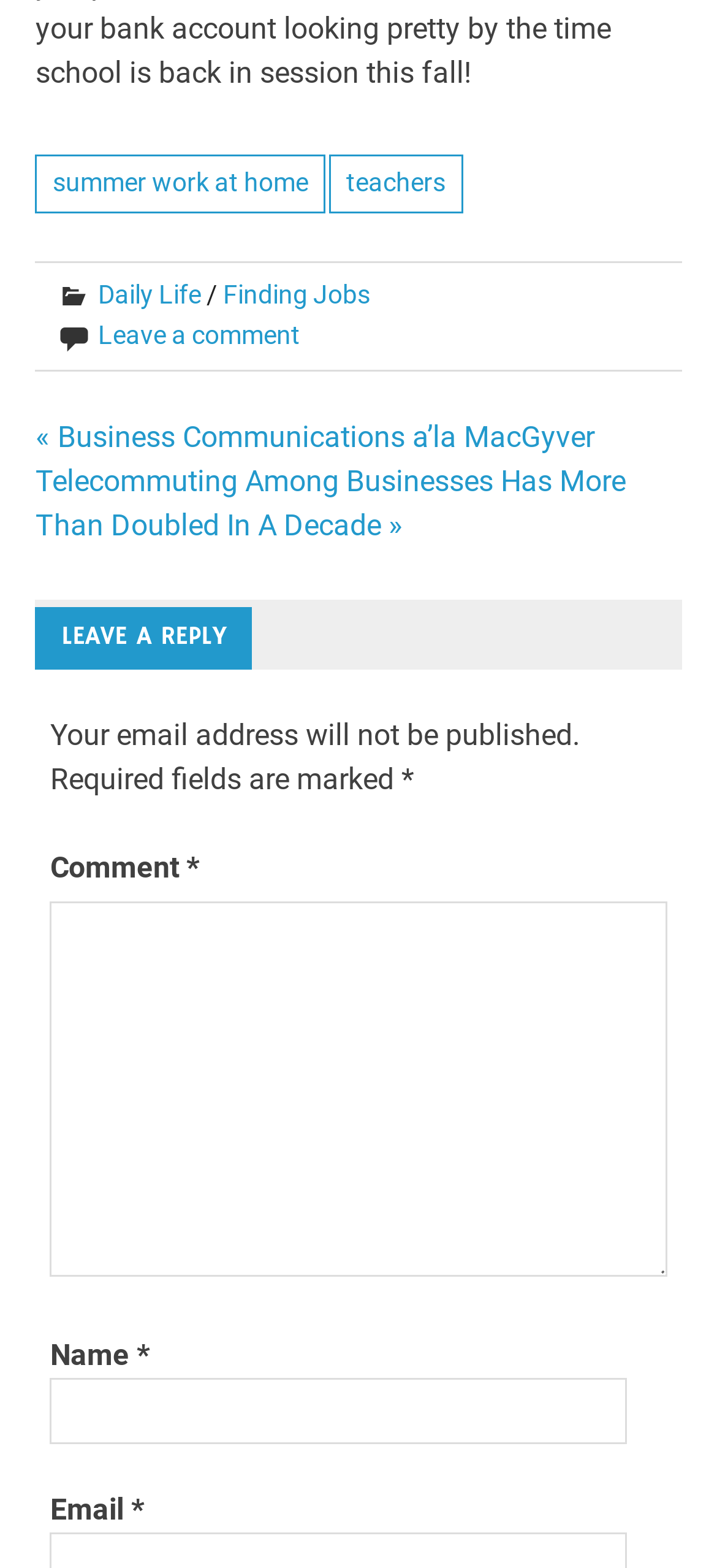Identify the bounding box coordinates for the region of the element that should be clicked to carry out the instruction: "view the table of contents". The bounding box coordinates should be four float numbers between 0 and 1, i.e., [left, top, right, bottom].

None